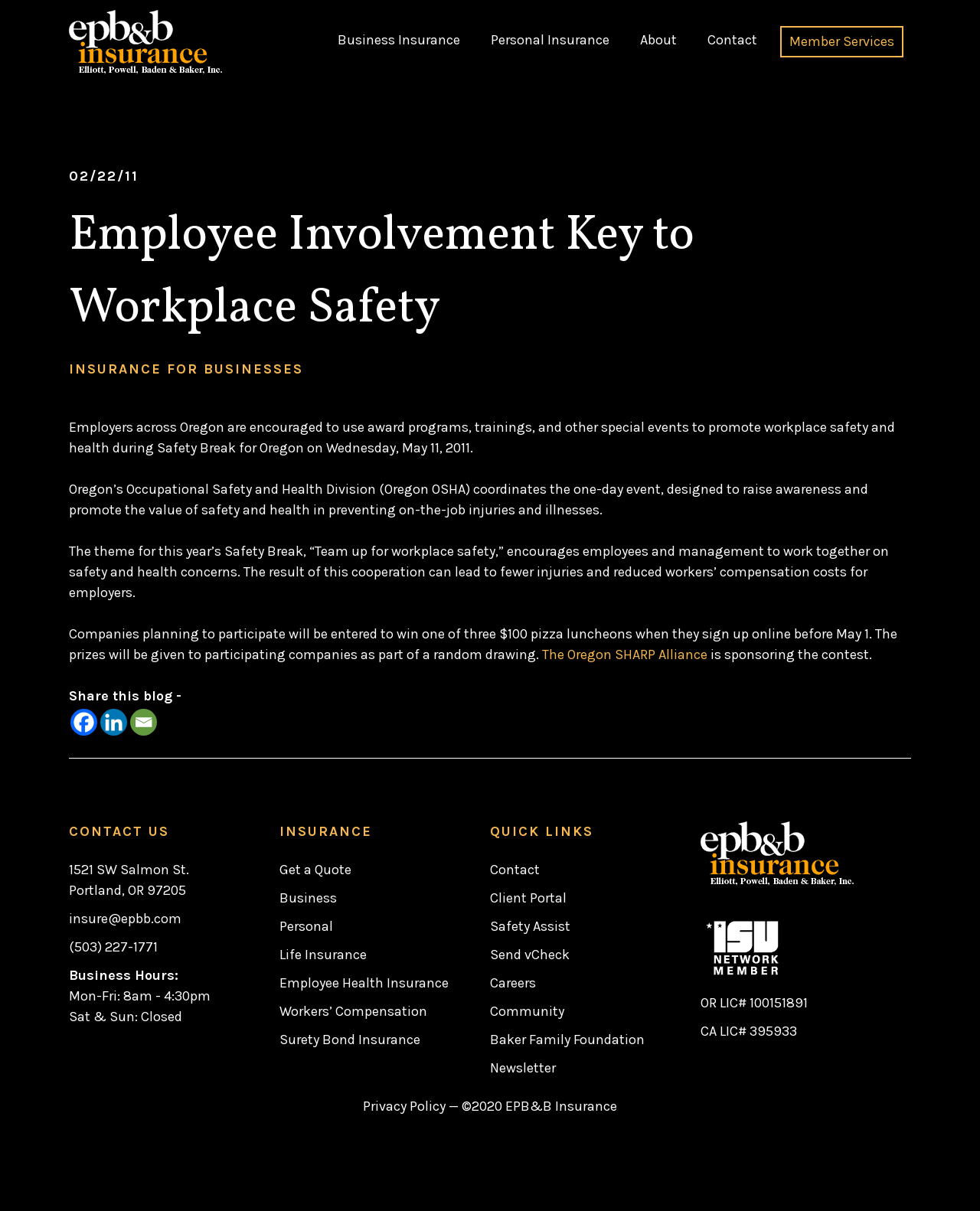Provide the bounding box coordinates for the UI element described in this sentence: "Surety Bond Insurance". The coordinates should be four float values between 0 and 1, i.e., [left, top, right, bottom].

[0.285, 0.848, 0.429, 0.869]